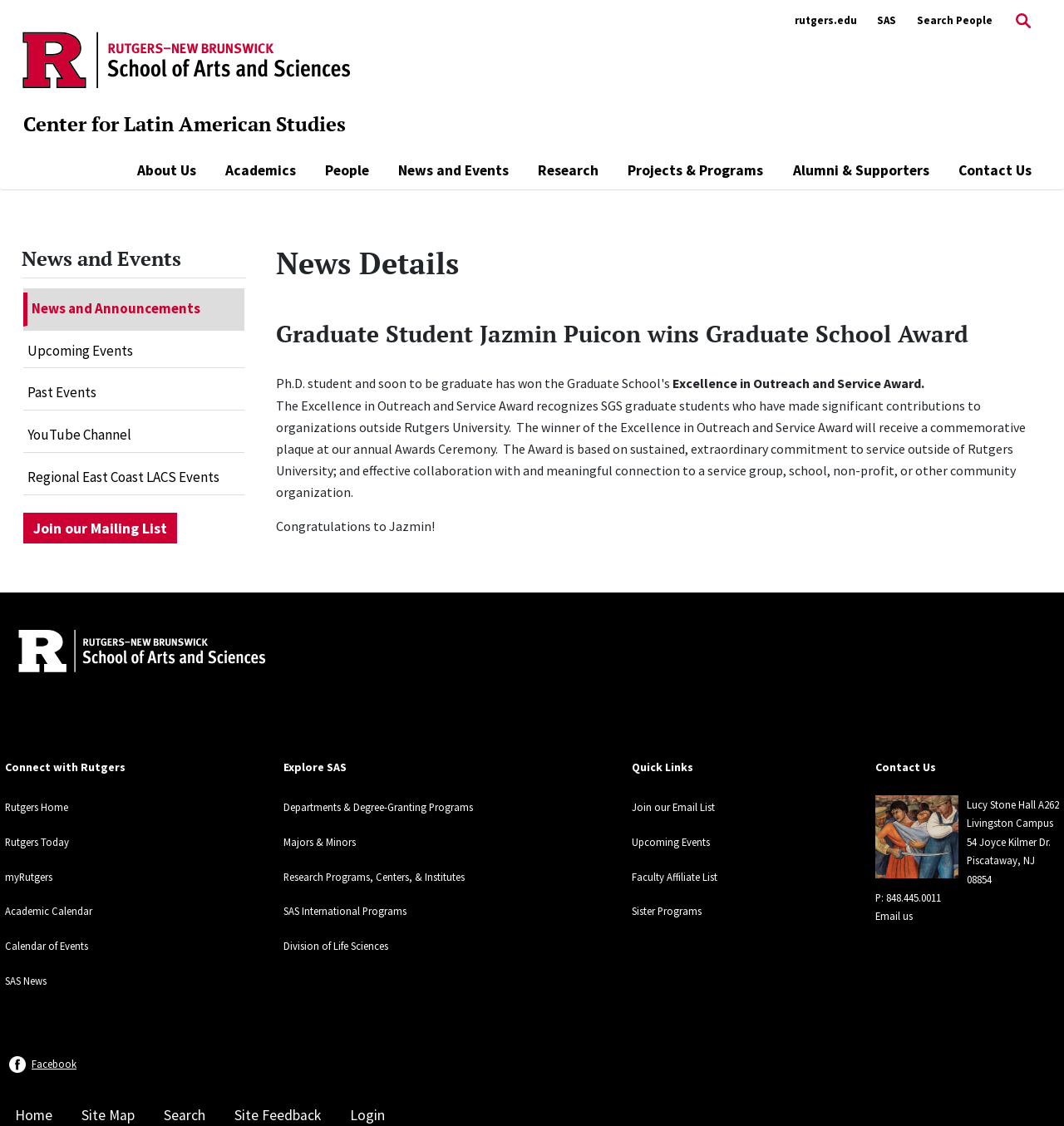Highlight the bounding box of the UI element that corresponds to this description: "Departments & Degree-Granting Programs".

[0.267, 0.711, 0.445, 0.723]